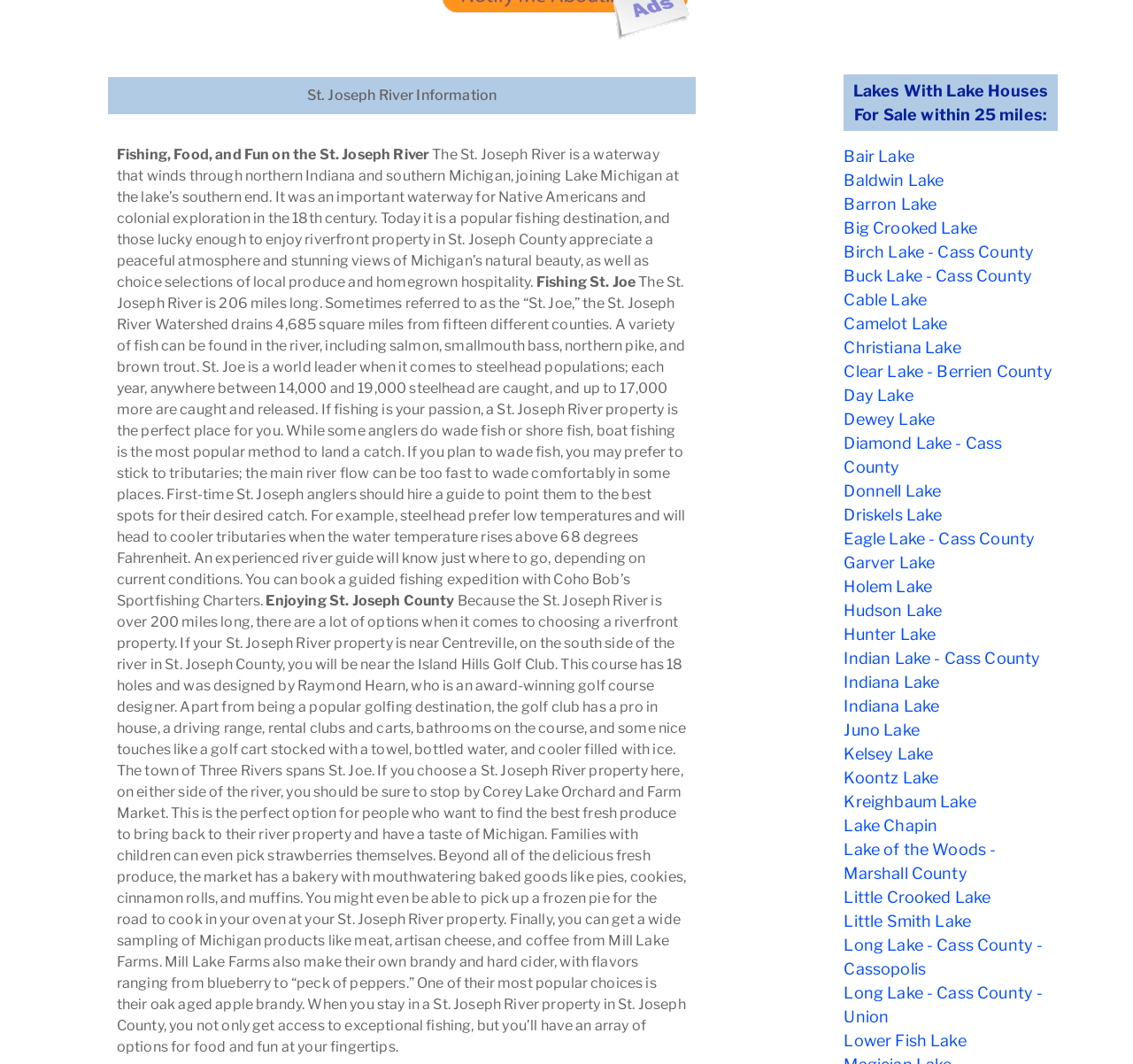Please specify the bounding box coordinates of the clickable region to carry out the following instruction: "Explore Big Crooked Lake". The coordinates should be four float numbers between 0 and 1, in the format [left, top, right, bottom].

[0.745, 0.206, 0.862, 0.223]